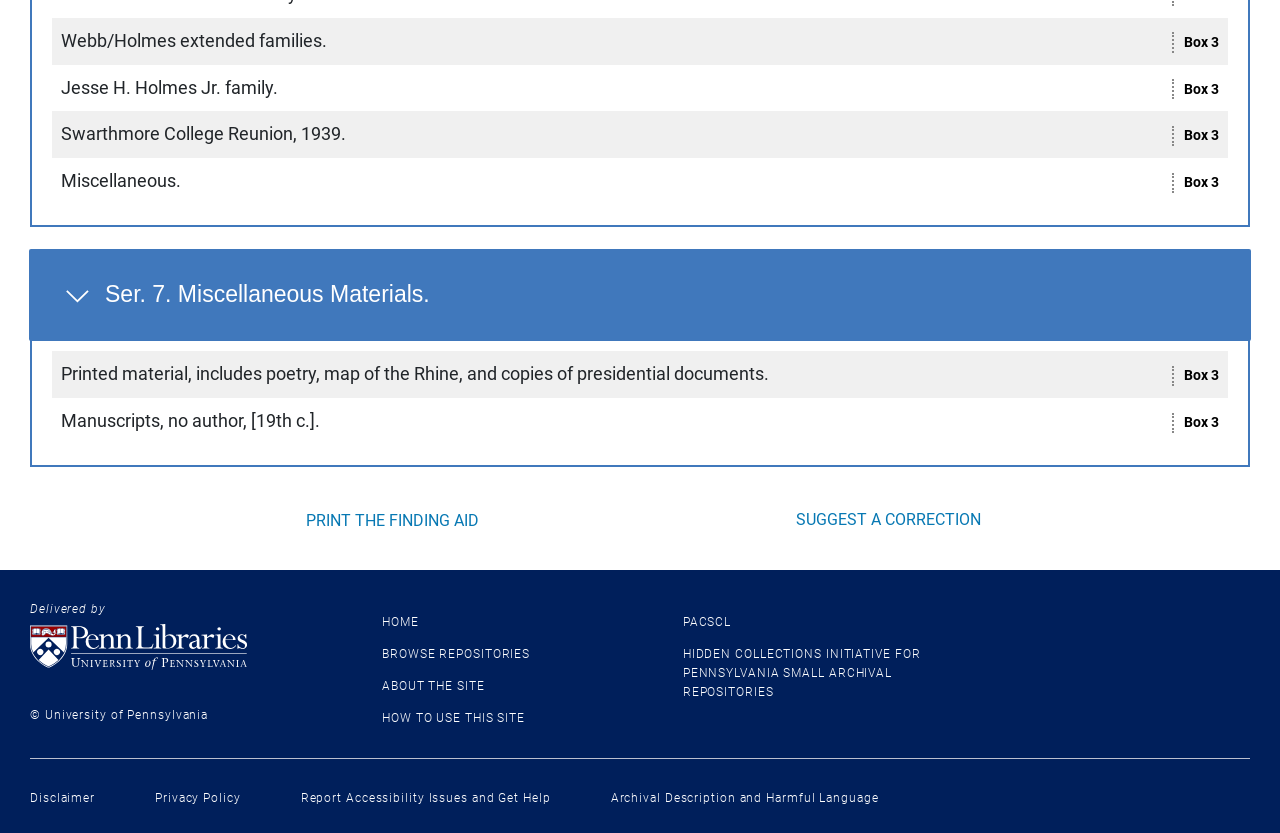Determine the bounding box coordinates for the clickable element required to fulfill the instruction: "Expand the miscellaneous materials section". Provide the coordinates as four float numbers between 0 and 1, i.e., [left, top, right, bottom].

[0.023, 0.299, 0.977, 0.41]